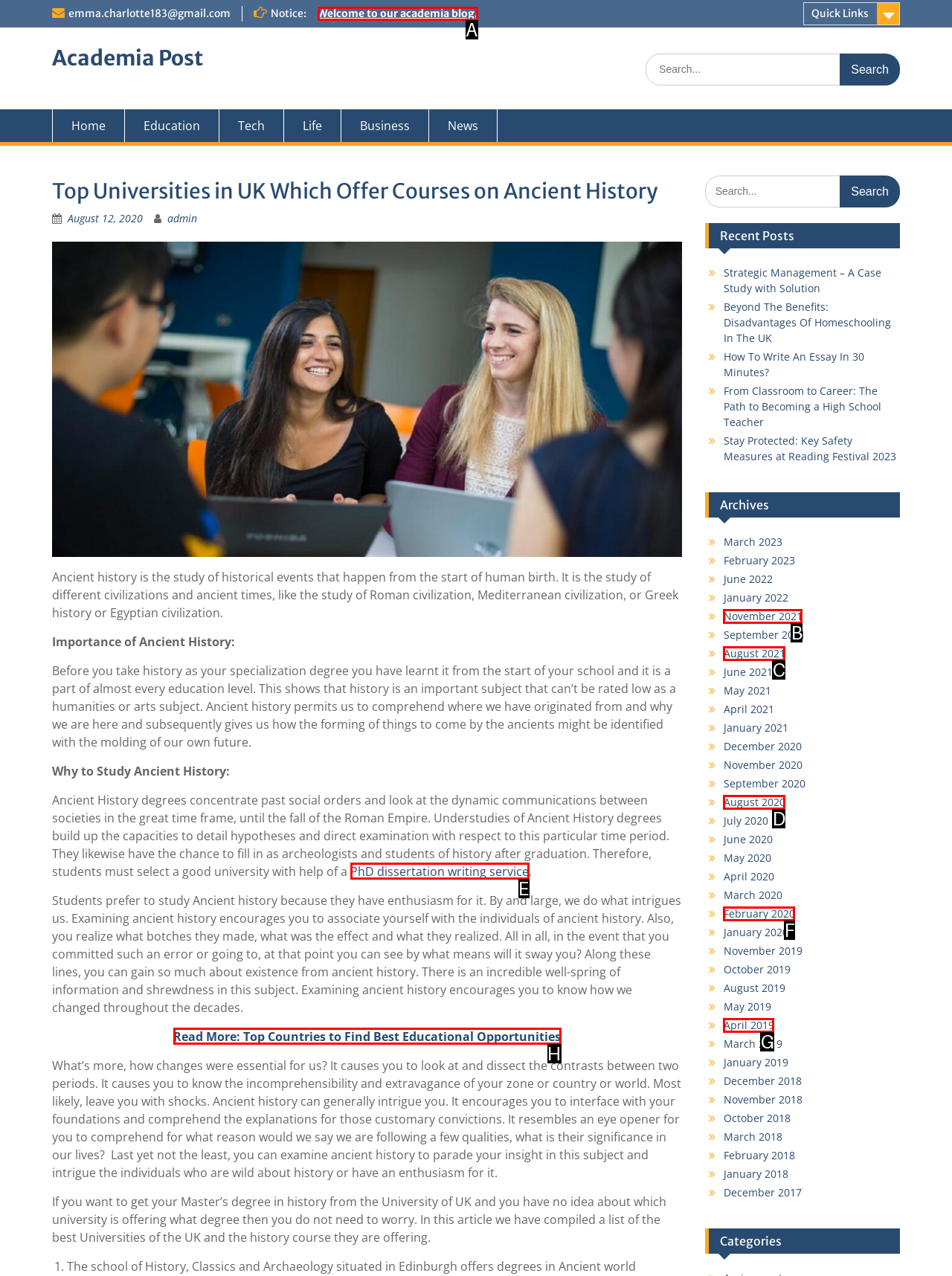Tell me which one HTML element best matches the description: Welcome to our academia blog.
Answer with the option's letter from the given choices directly.

A